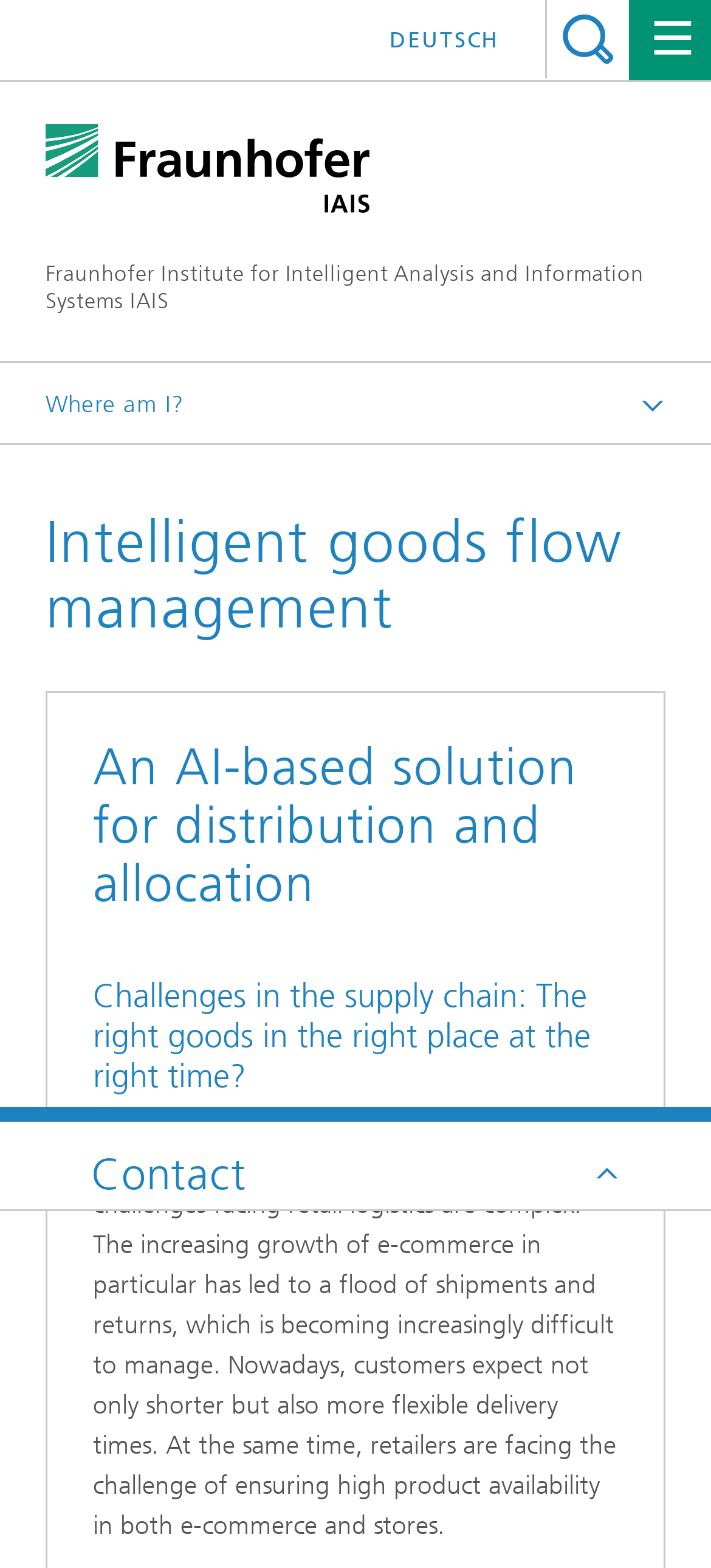Please answer the following question using a single word or phrase: 
What is the main topic of the webpage?

Intelligent goods flow management